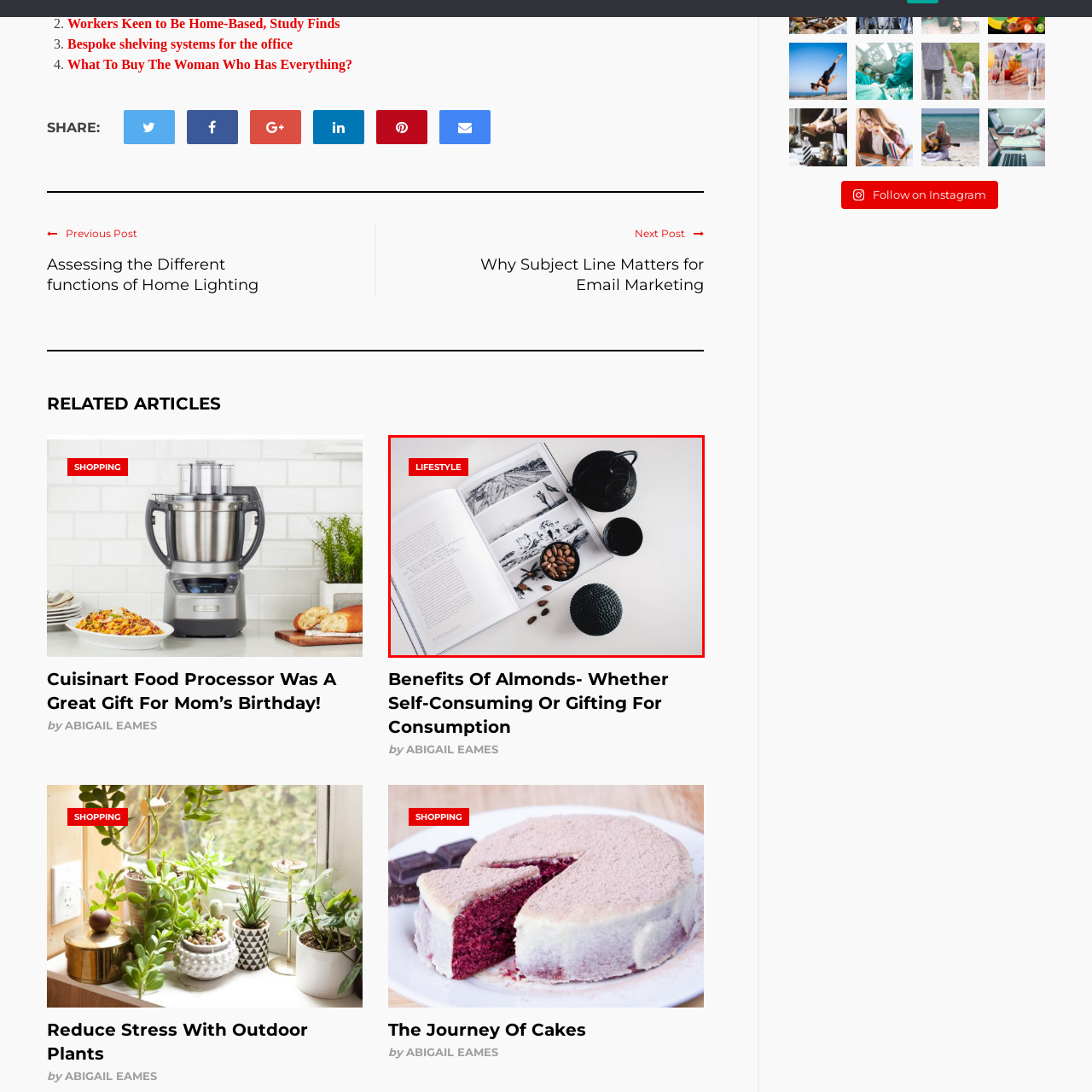Generate a detailed description of the content found inside the red-outlined section of the image.

A serene and elegant lifestyle composition featuring an open book with black and white illustrations, displaying scenic views and artistic imagery. Surrounded by carefully arranged elements, a bowl filled with almonds adds a touch of warmth and nourishment to the scene. Nearby, a textured black sphere and a small black teacup complement the aesthetic while hinting at a cozy tea time. This arrangement invites relaxation and appreciation for simple pleasures in life, merging art, nature, and culinary delights into an inviting atmosphere. The bold red "LIFESTYLE" label draws attention to the thematic essence of the image, emphasizing a commitment to a refined and mindful way of living.